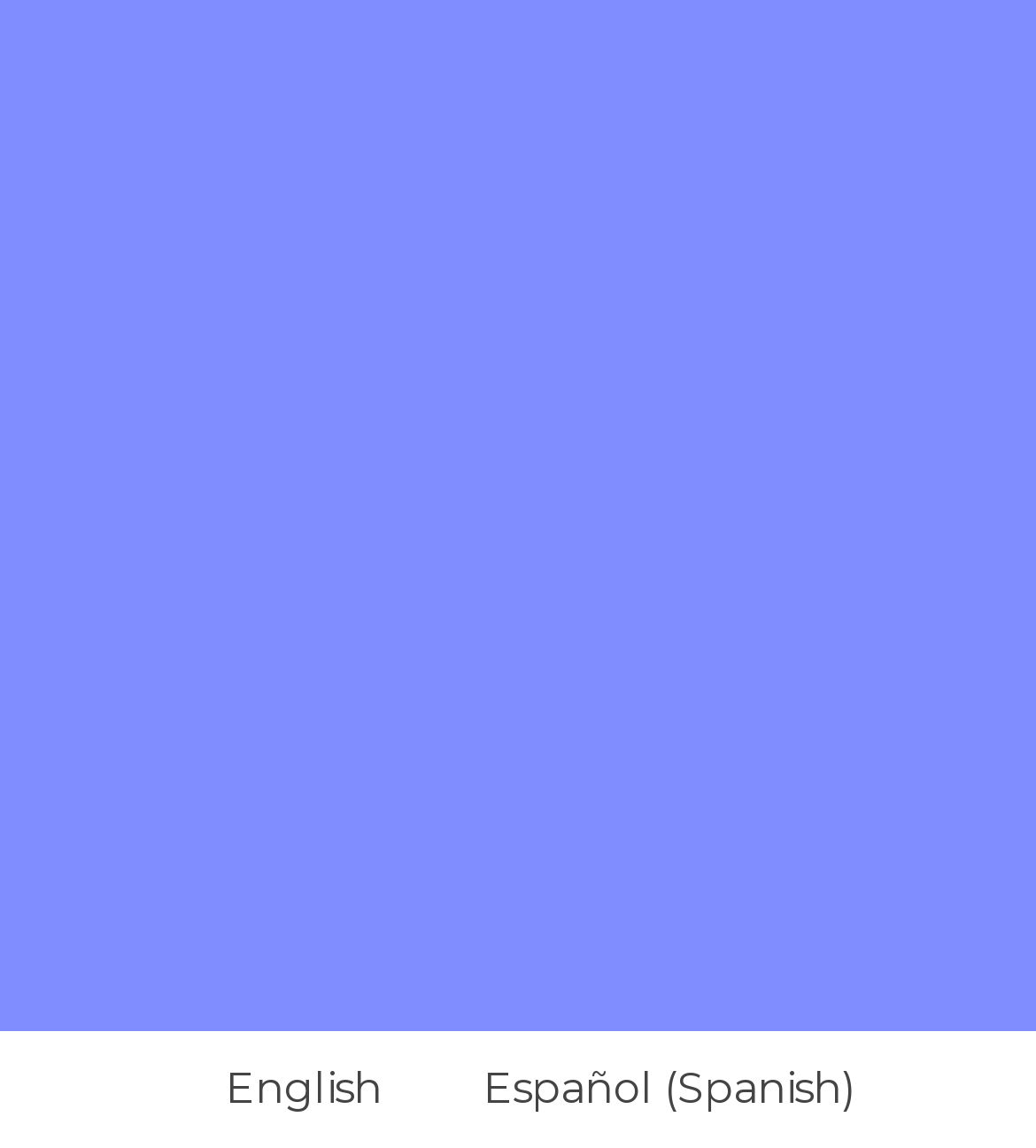Bounding box coordinates should be in the format (top-left x, top-left y, bottom-right x, bottom-right y) and all values should be floating point numbers between 0 and 1. Determine the bounding box coordinate for the UI element described as: Sevak Yojana

None